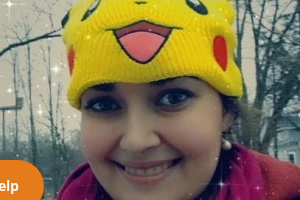Please provide a detailed answer to the question below by examining the image:
Where is the scene taking place?

The scene appears to be taking place outdoors, surrounded by trees, which suggests a natural environment, possibly a park or a forest, and the warm attire worn by the woman implies that it might be a chilly day.